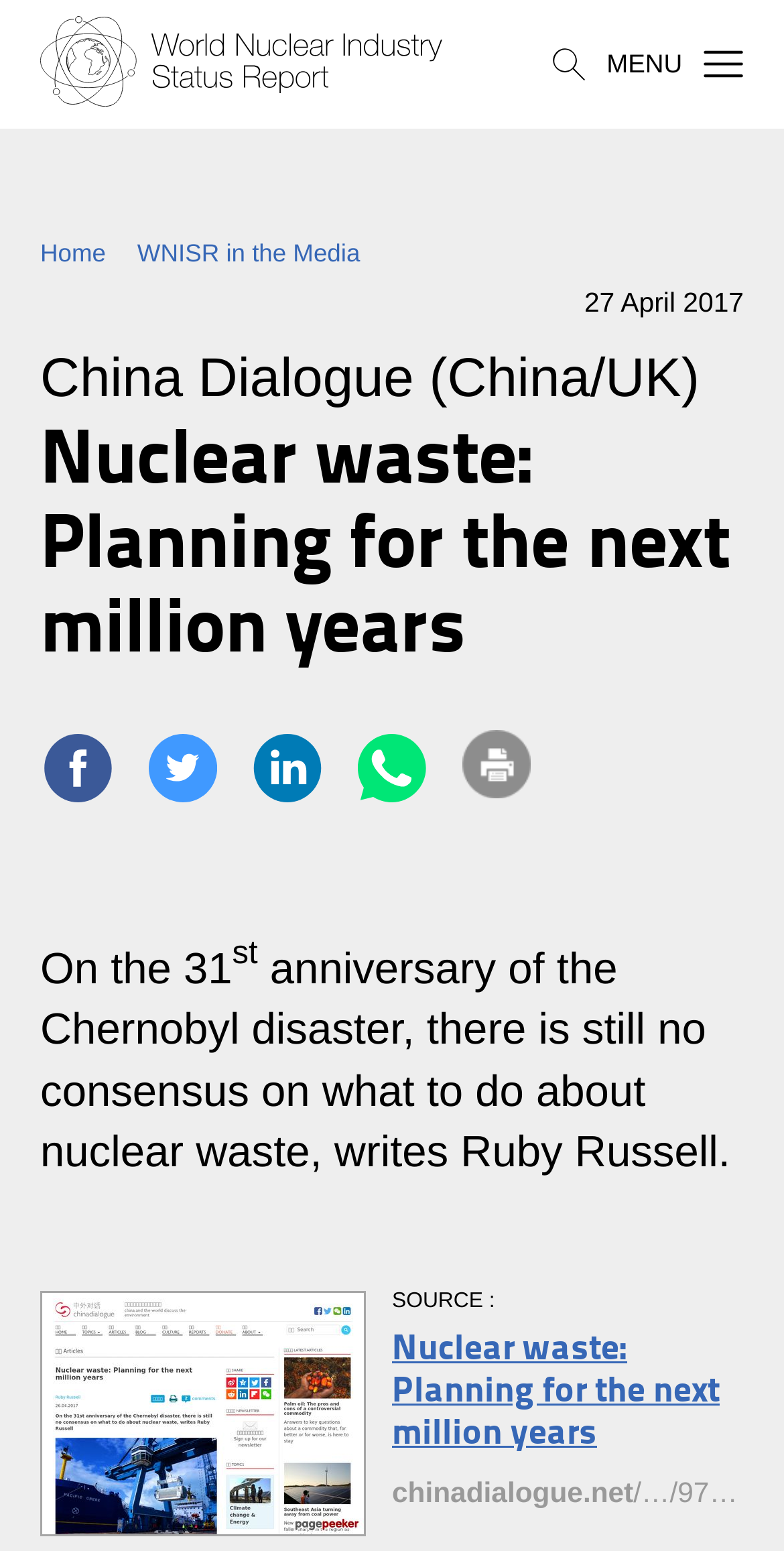Please find the bounding box for the UI component described as follows: "WNISR in the Media".

[0.175, 0.154, 0.459, 0.172]